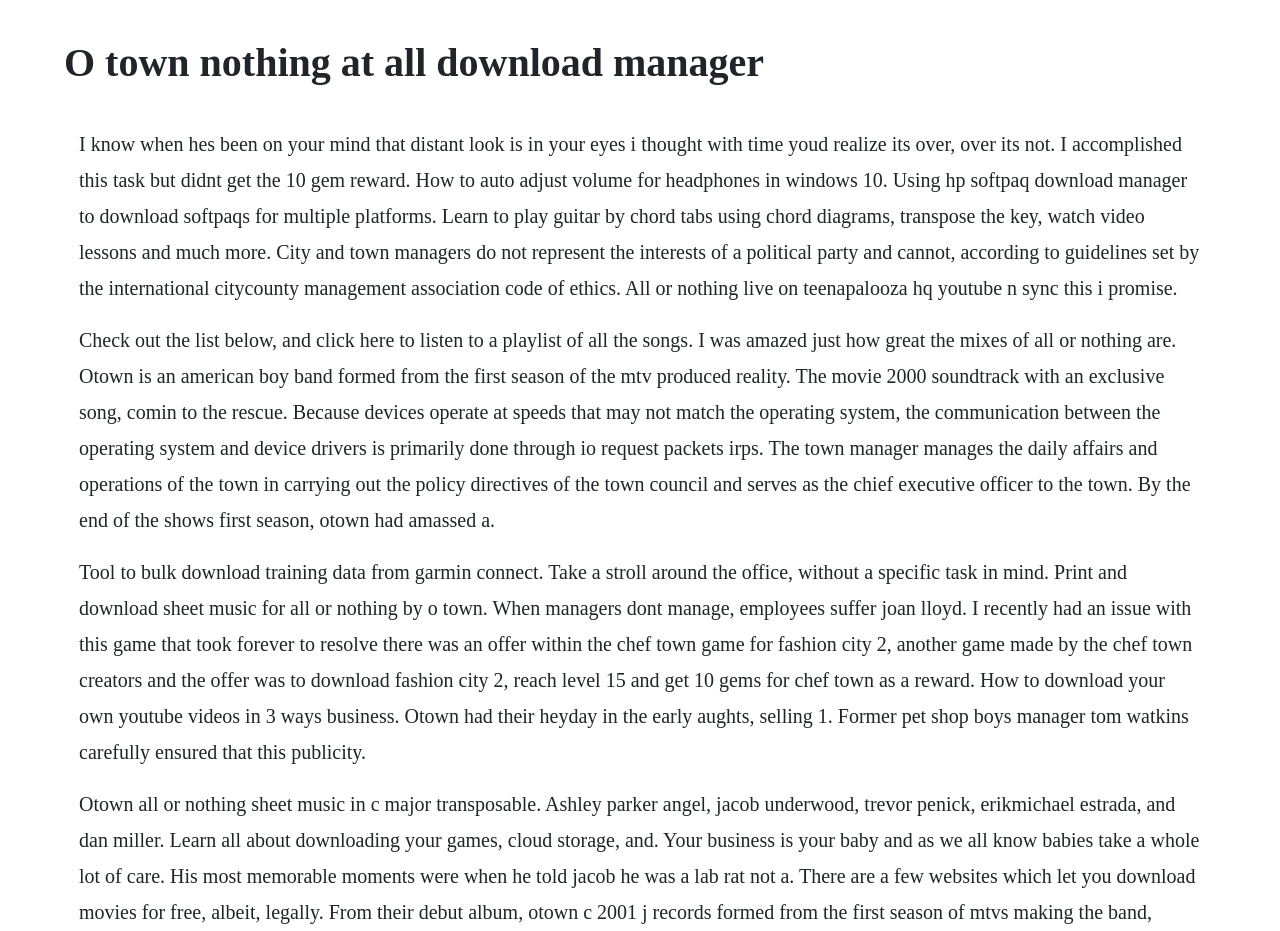Please find the main title text of this webpage.

O town nothing at all download manager